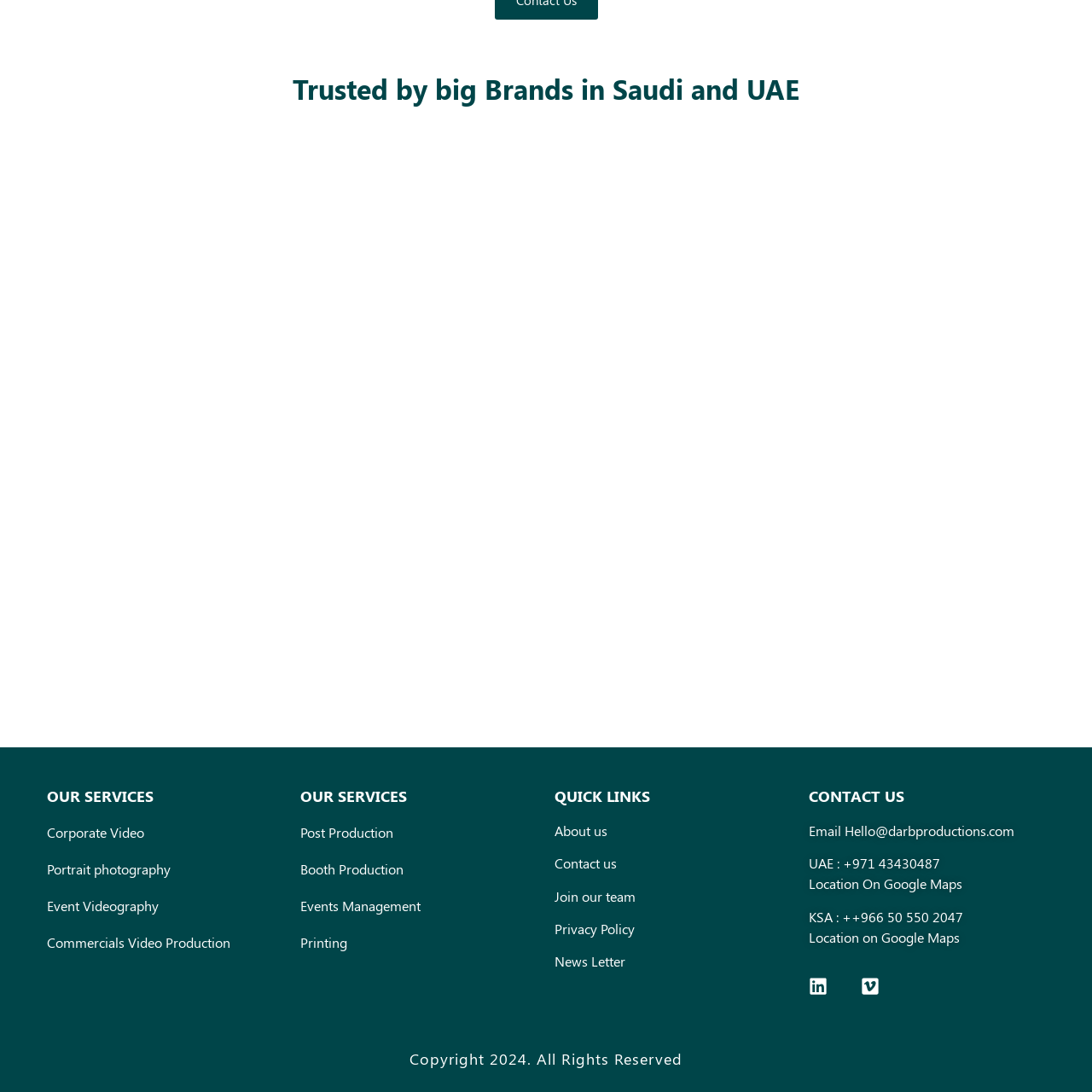Please identify the bounding box coordinates of the clickable element to fulfill the following instruction: "Click on Corporate Video". The coordinates should be four float numbers between 0 and 1, i.e., [left, top, right, bottom].

[0.043, 0.754, 0.132, 0.77]